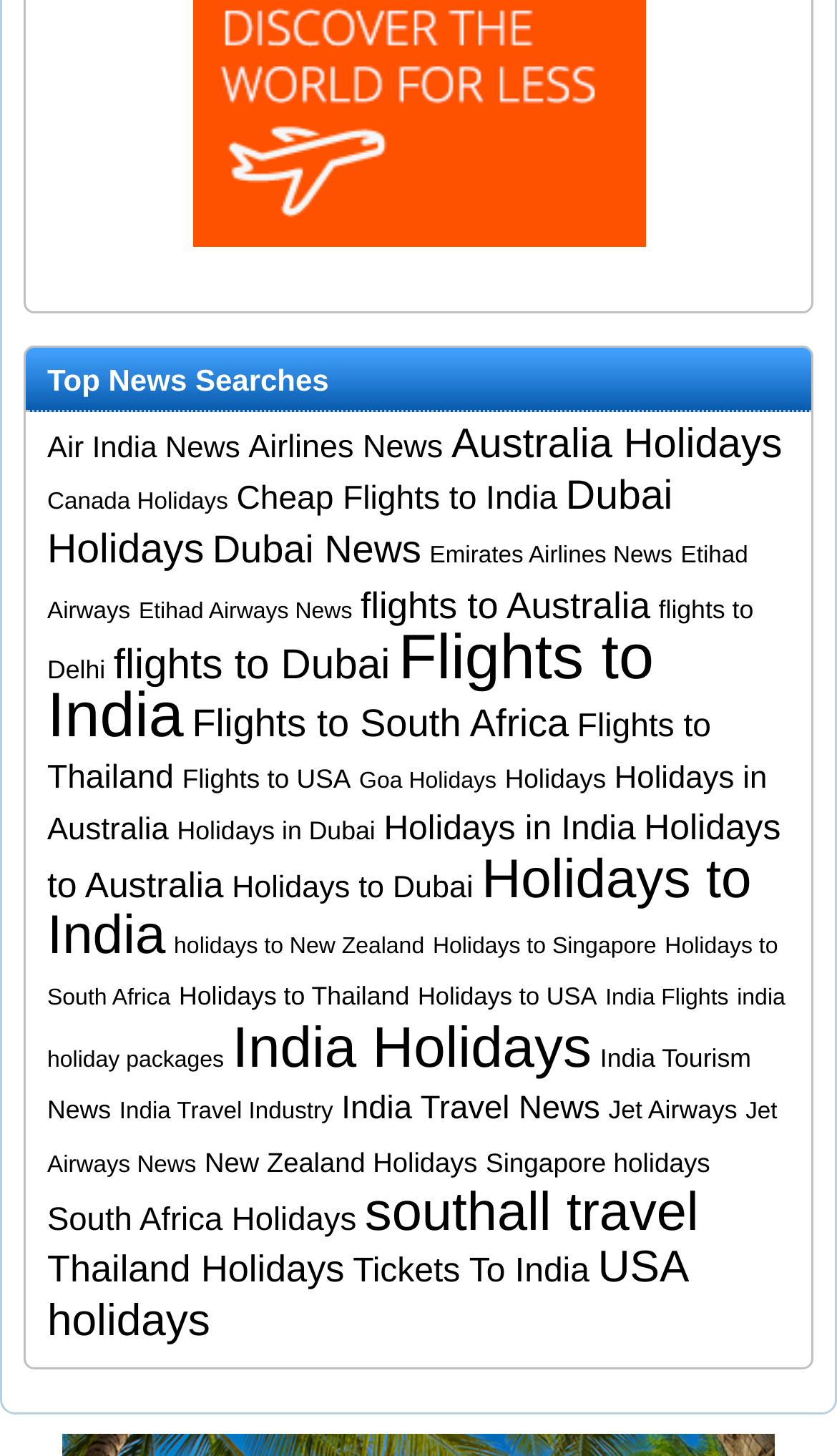Given the following UI element description: "holidays to New Zealand", find the bounding box coordinates in the webpage screenshot.

[0.208, 0.641, 0.507, 0.659]